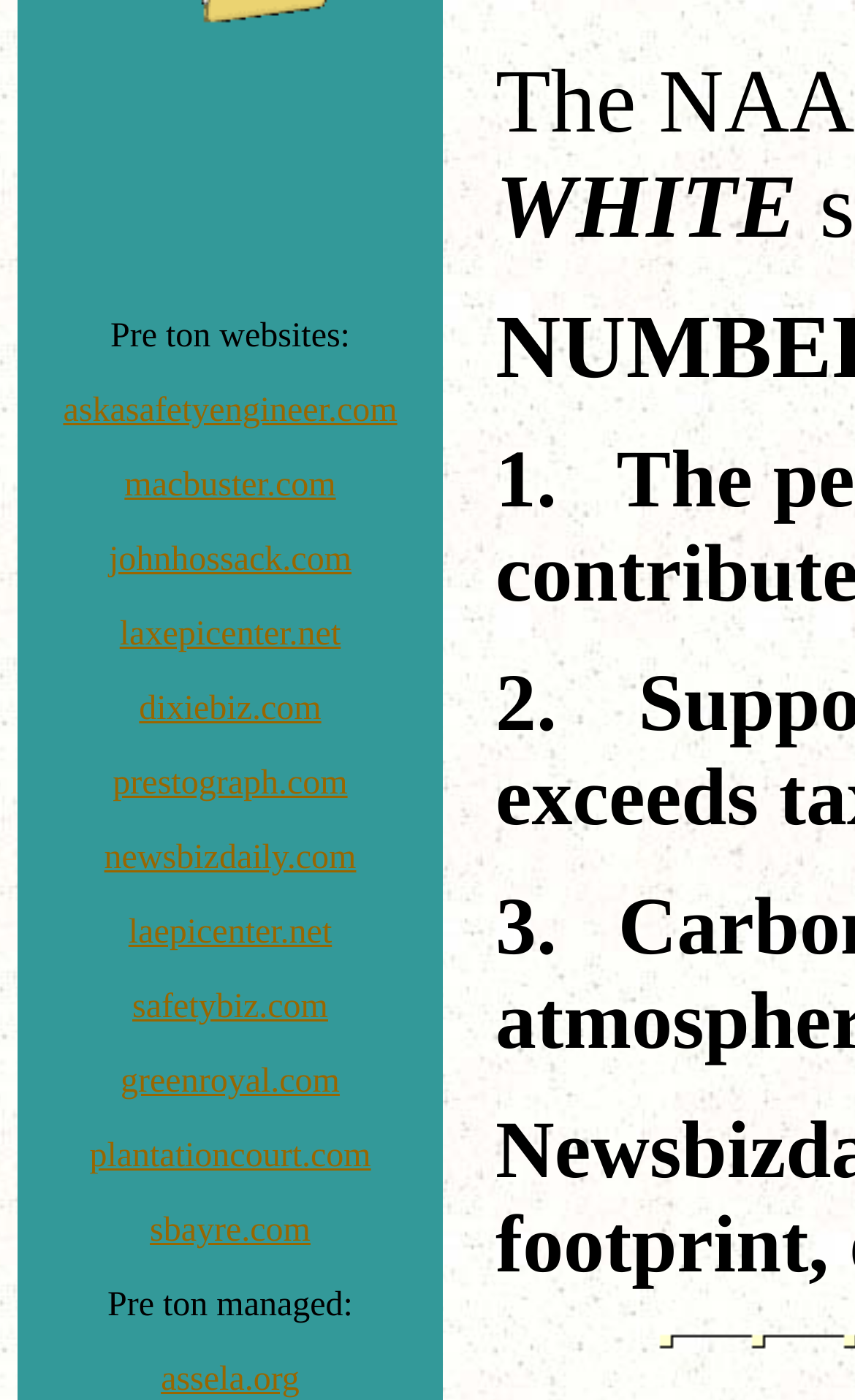Provide a single word or phrase to answer the given question: 
What is the text above the first link?

Pre ton websites: